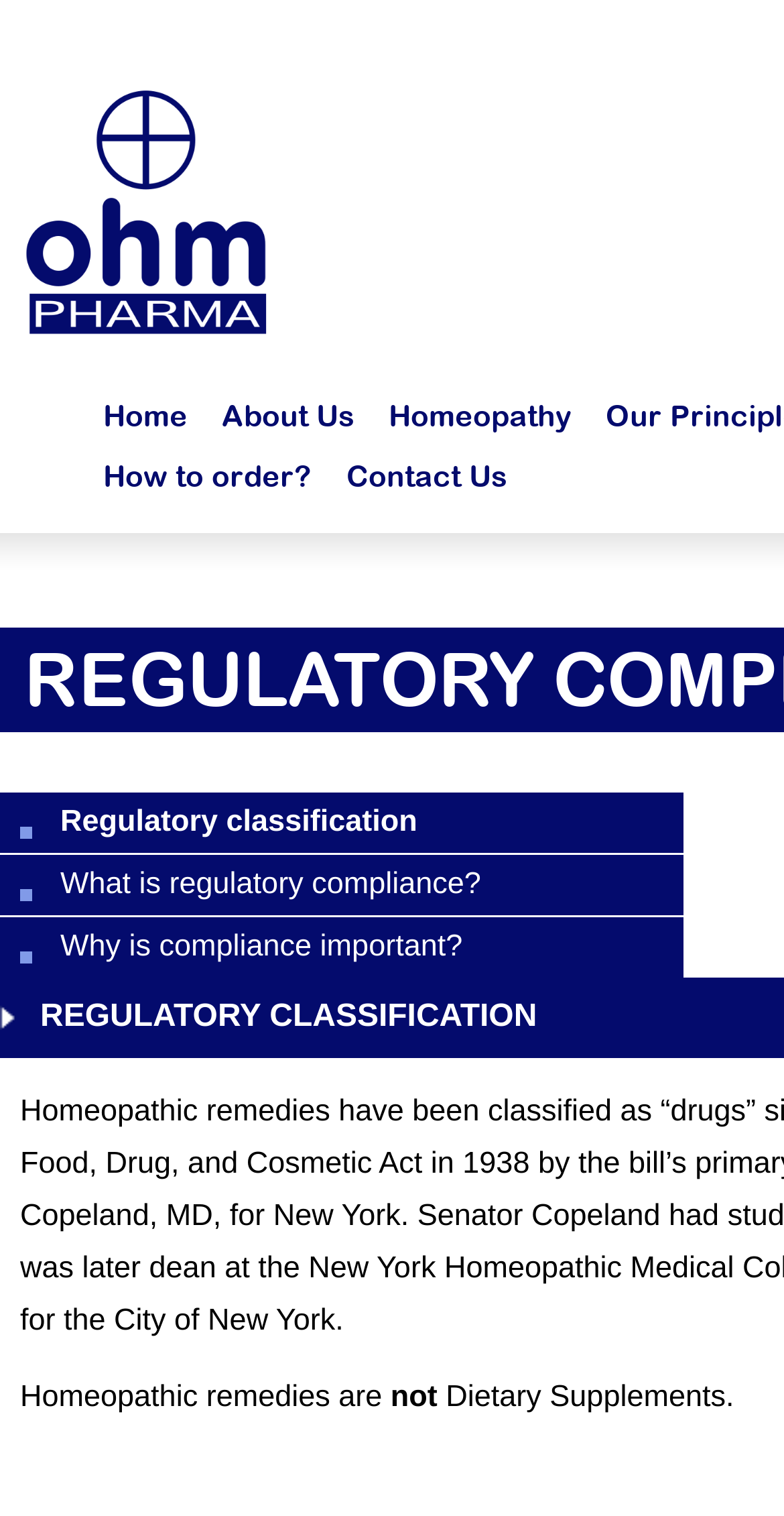Analyze and describe the webpage in a detailed narrative.

The webpage is about Regulatory Compliance, specifically related to Ohmpharma. At the top left, there is a link to the Ohmpharma homepage. Next to it, there are several navigation links, including "Home", "About Us", "Homeopathy", and "How to order?" in a horizontal row. Below these links, there is another row of links, including "Contact Us". 

Further down, there are three links related to regulatory compliance, including "Regulatory classification", "What is regulatory compliance?", and "Why is compliance important?", which are stacked vertically on the left side of the page. 

On the right side of the page, there is a paragraph of text that starts with "Homeopathic remedies are not Dietary Supplements." The text is divided into three parts, with "not" on a separate line, indicating a break in the sentence.